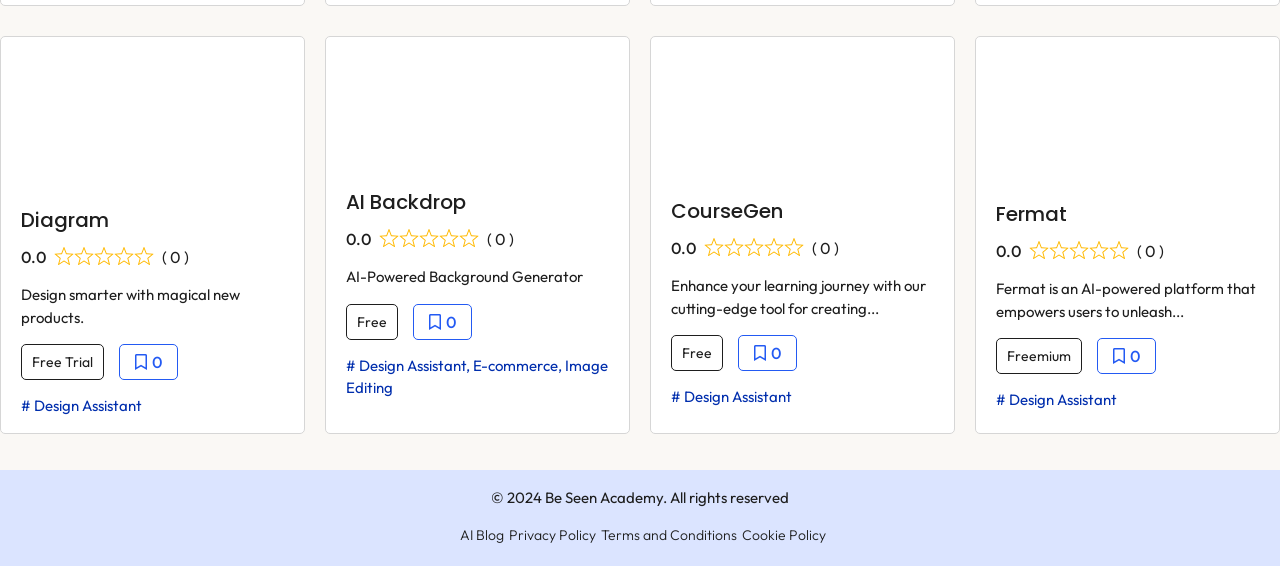Using the given element description, provide the bounding box coordinates (top-left x, top-left y, bottom-right x, bottom-right y) for the corresponding UI element in the screenshot: alt="CourseGen design assistant"

[0.509, 0.066, 0.745, 0.329]